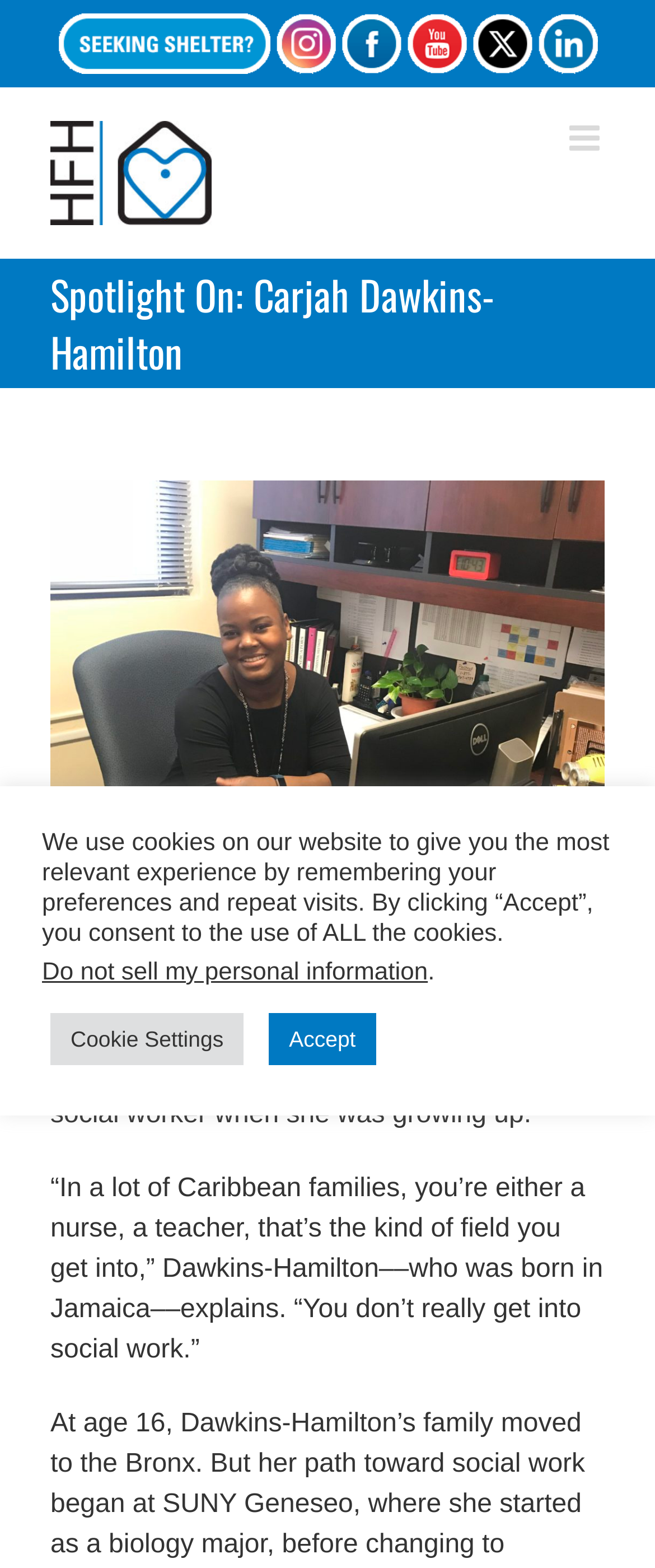Given the element description Prioritization, identify the bounding box coordinates for the UI element on the webpage screenshot. The format should be (top-left x, top-left y, bottom-right x, bottom-right y), with values between 0 and 1.

None